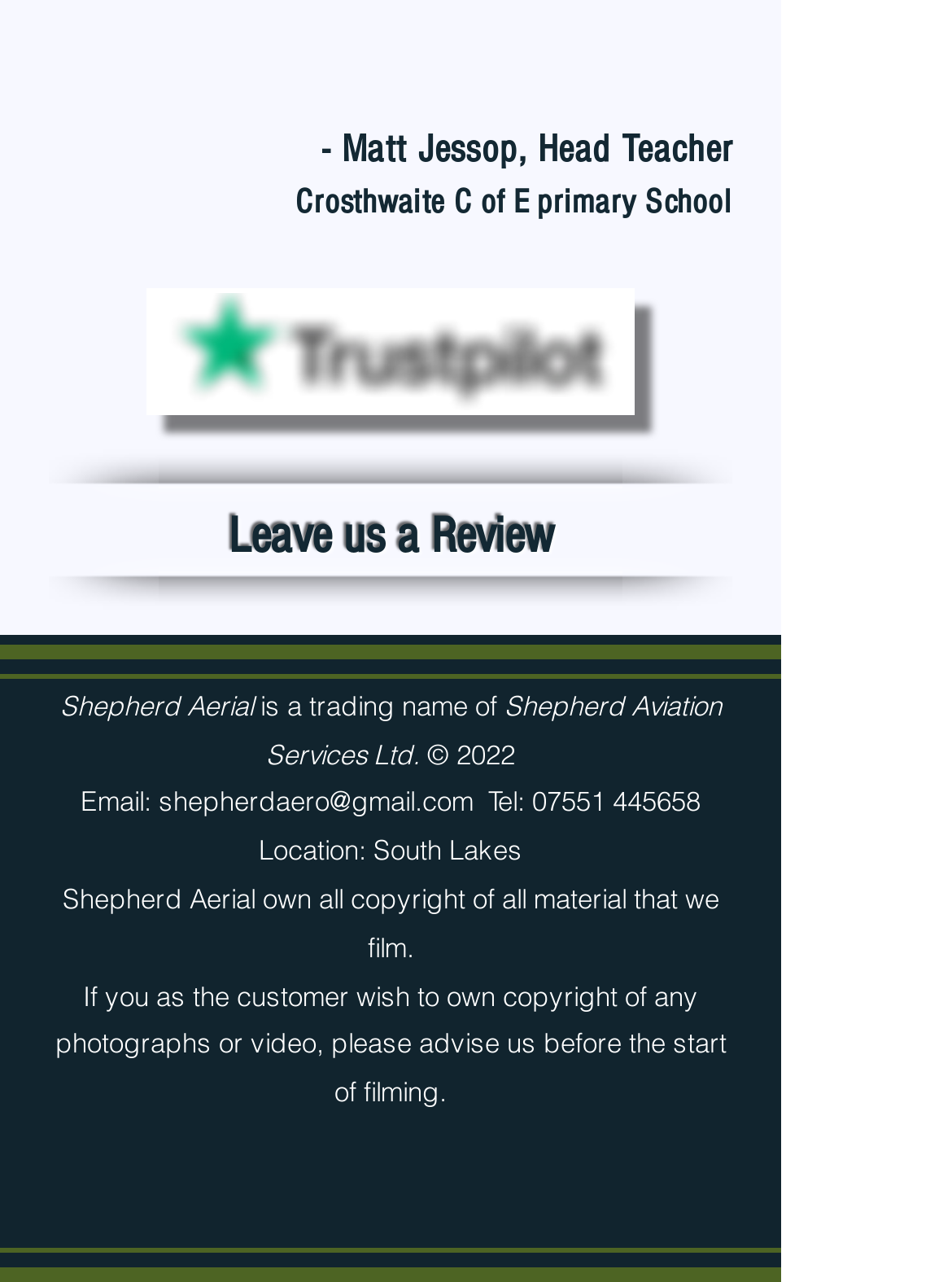What is the email address provided?
Provide a thorough and detailed answer to the question.

I found the email address by looking at the link element with the text 'shepherdaero@gmail.com' which is located in the contact information section of the webpage.